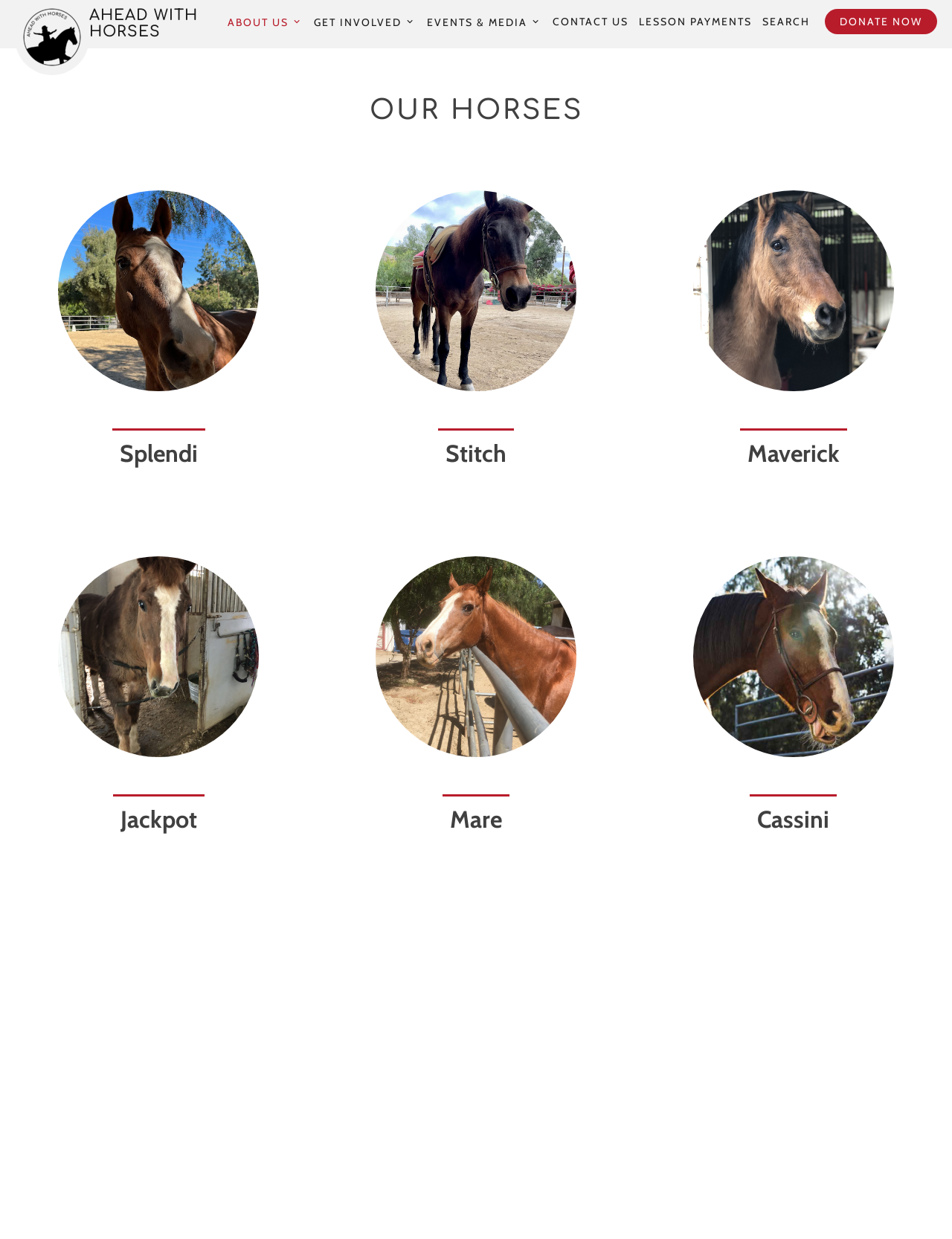Locate the bounding box coordinates of the element that should be clicked to execute the following instruction: "learn about Stitch".

[0.343, 0.228, 0.657, 0.385]